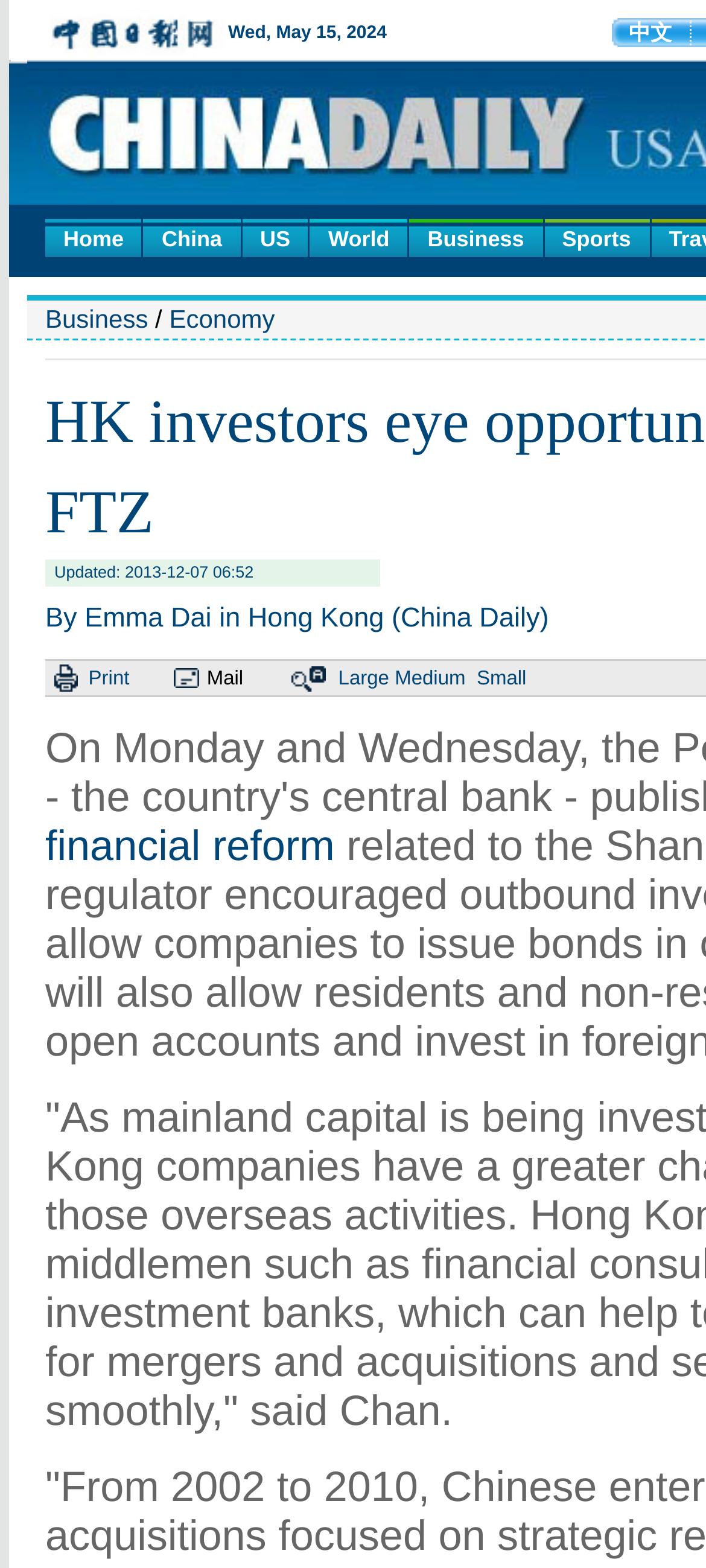Locate the bounding box coordinates of the clickable region necessary to complete the following instruction: "read about financial reform". Provide the coordinates in the format of four float numbers between 0 and 1, i.e., [left, top, right, bottom].

[0.064, 0.524, 0.474, 0.554]